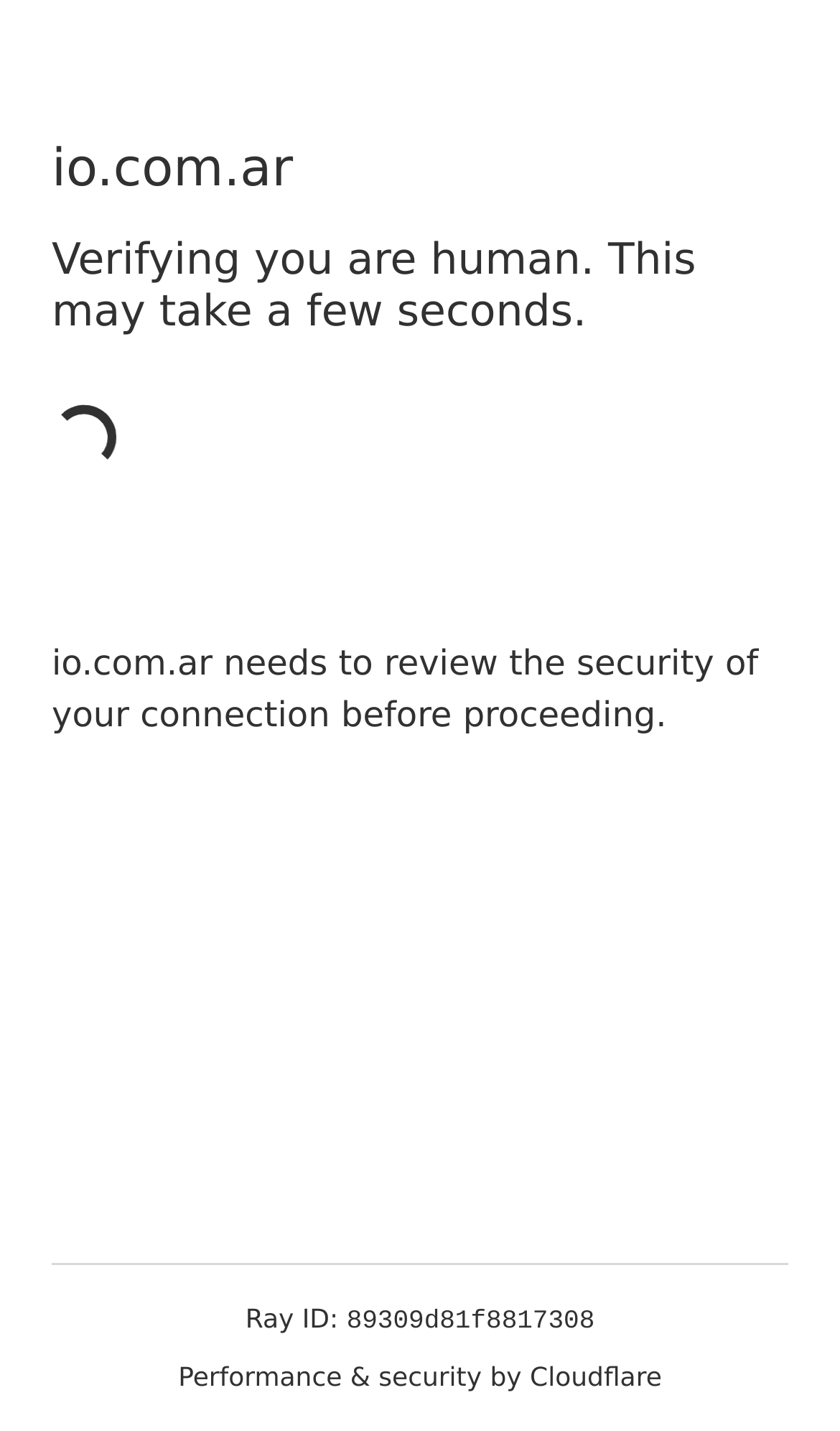Respond to the question below with a single word or phrase: What is providing performance and security for the website?

Cloudflare